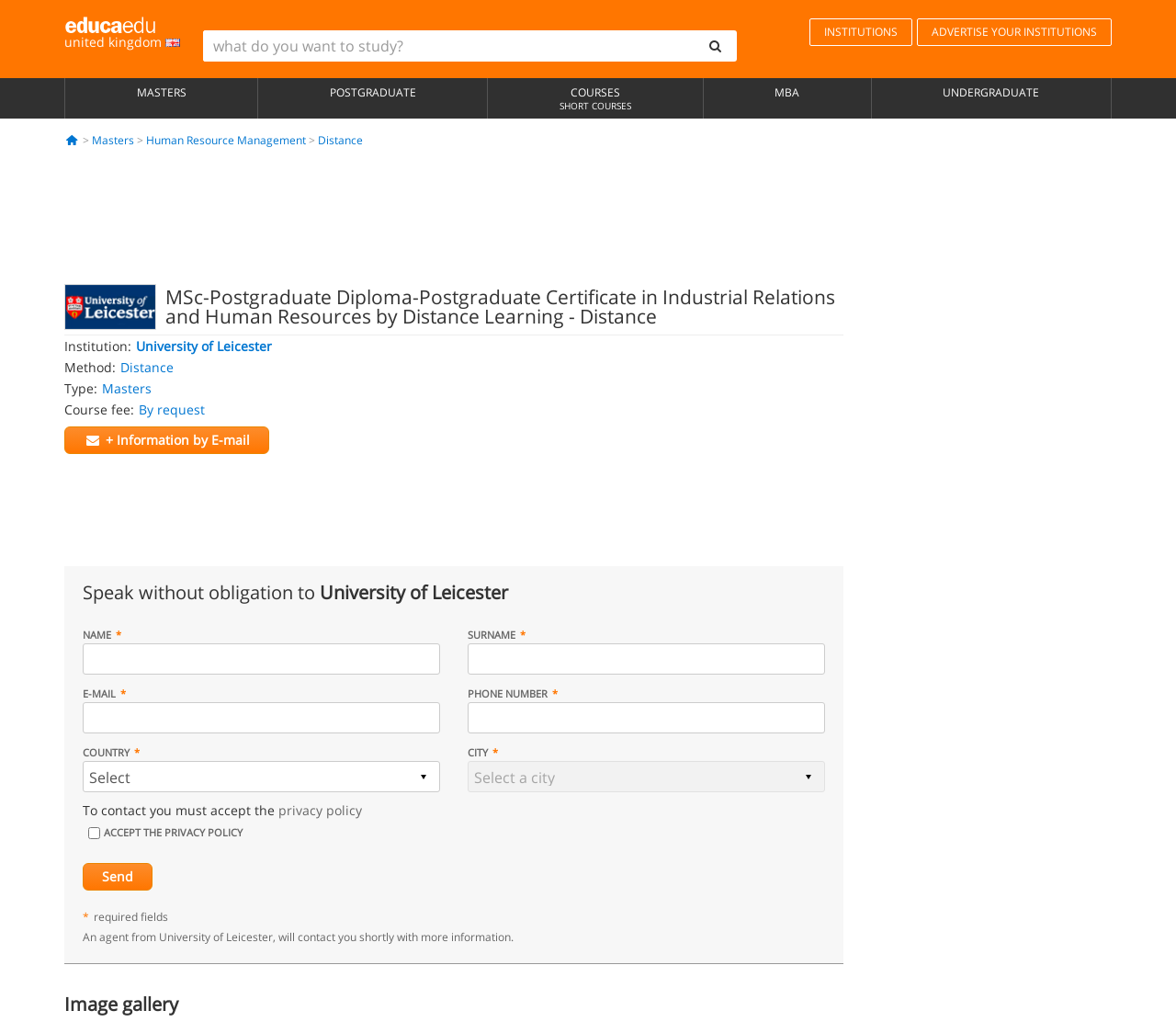Find the bounding box of the UI element described as follows: "homepage".

None